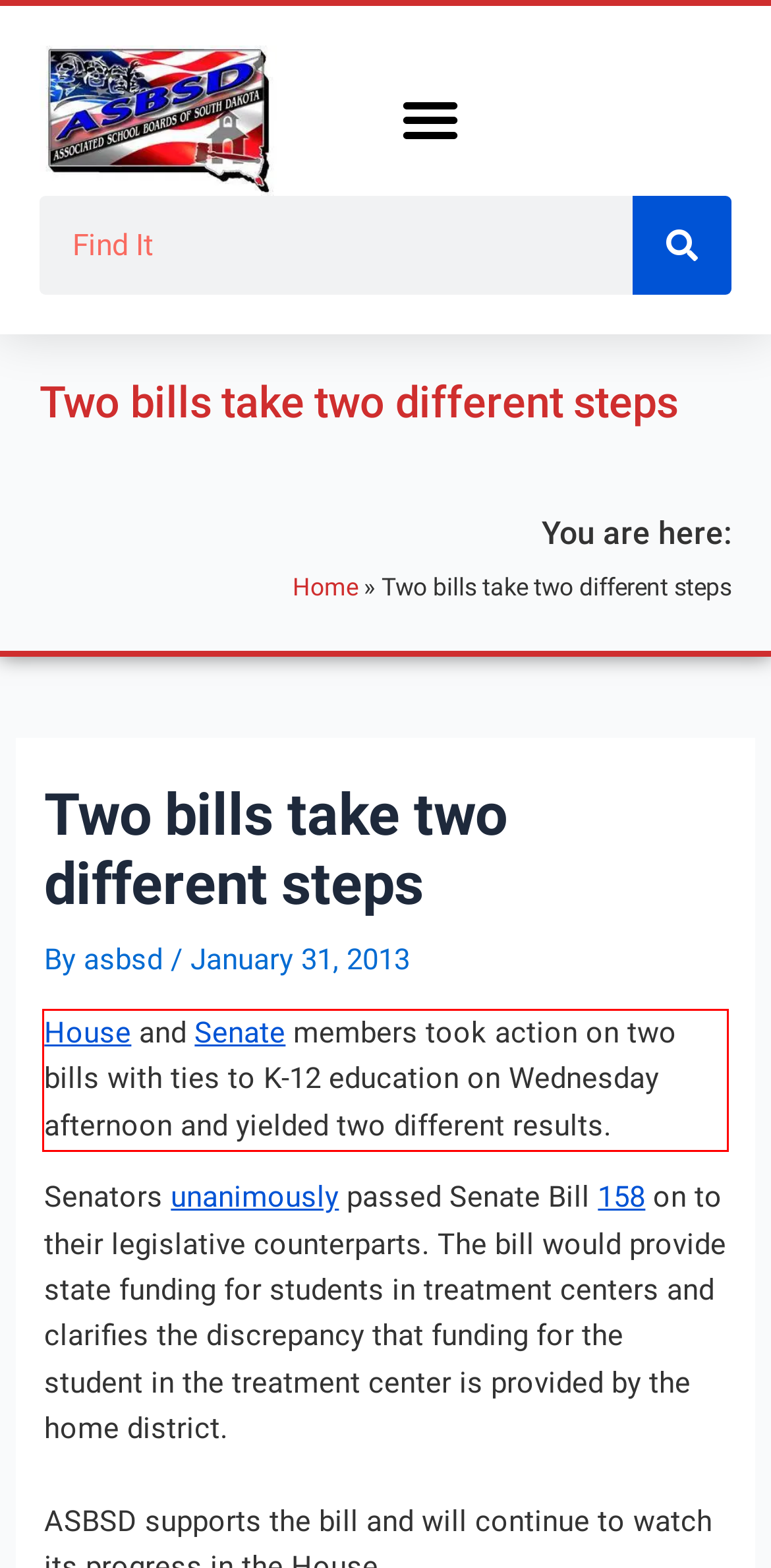By examining the provided screenshot of a webpage, recognize the text within the red bounding box and generate its text content.

House and Senate members took action on two bills with ties to K-12 education on Wednesday afternoon and yielded two different results.